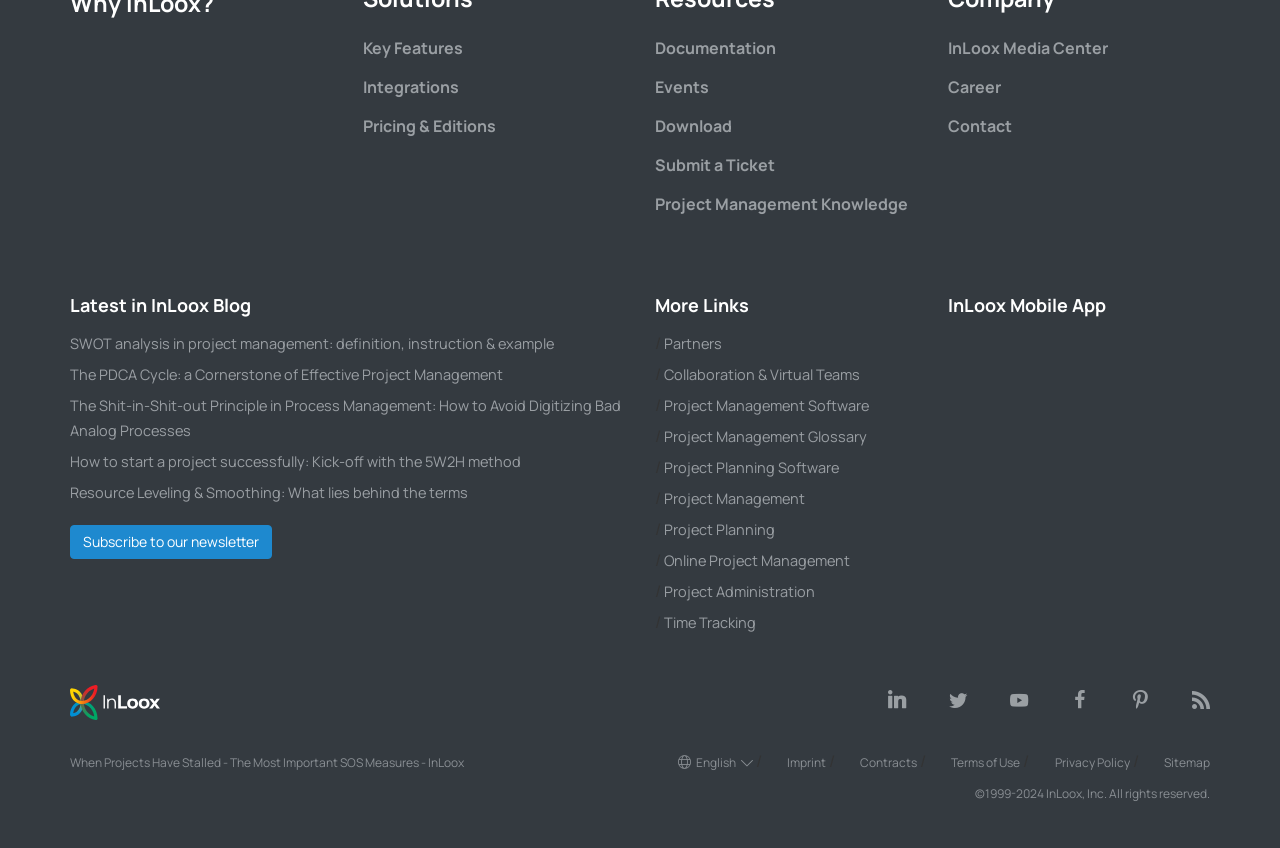Can you specify the bounding box coordinates of the area that needs to be clicked to fulfill the following instruction: "Learn about Project Management Knowledge"?

[0.512, 0.227, 0.709, 0.253]